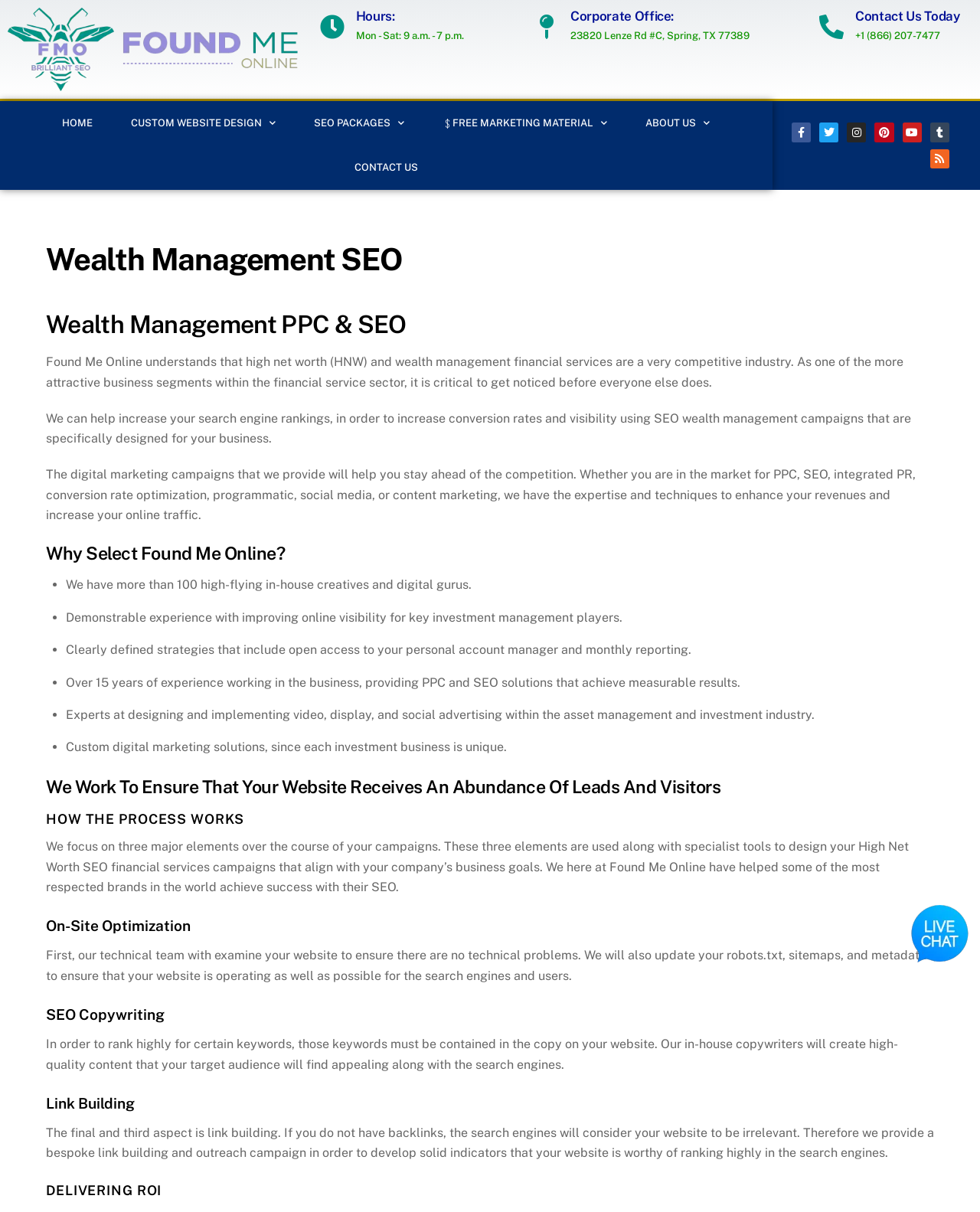Determine the bounding box coordinates of the region I should click to achieve the following instruction: "Contact Us Today". Ensure the bounding box coordinates are four float numbers between 0 and 1, i.e., [left, top, right, bottom].

[0.873, 0.007, 0.979, 0.02]